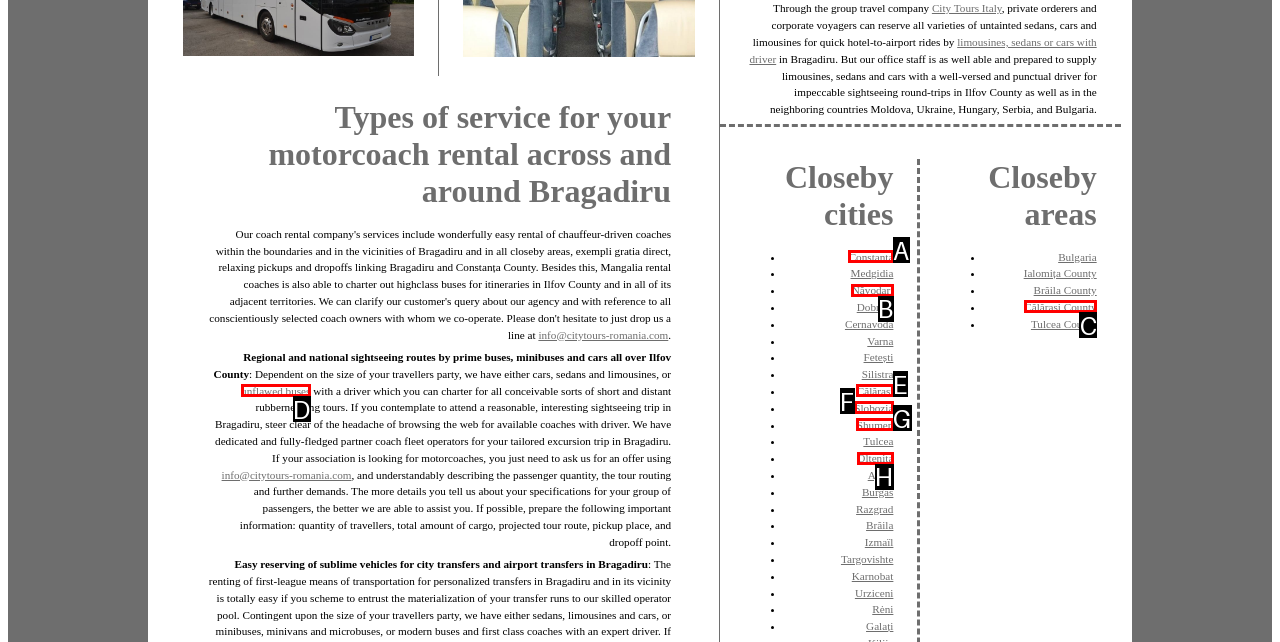Given the description: Small Business Online Services, identify the matching HTML element. Provide the letter of the correct option.

None